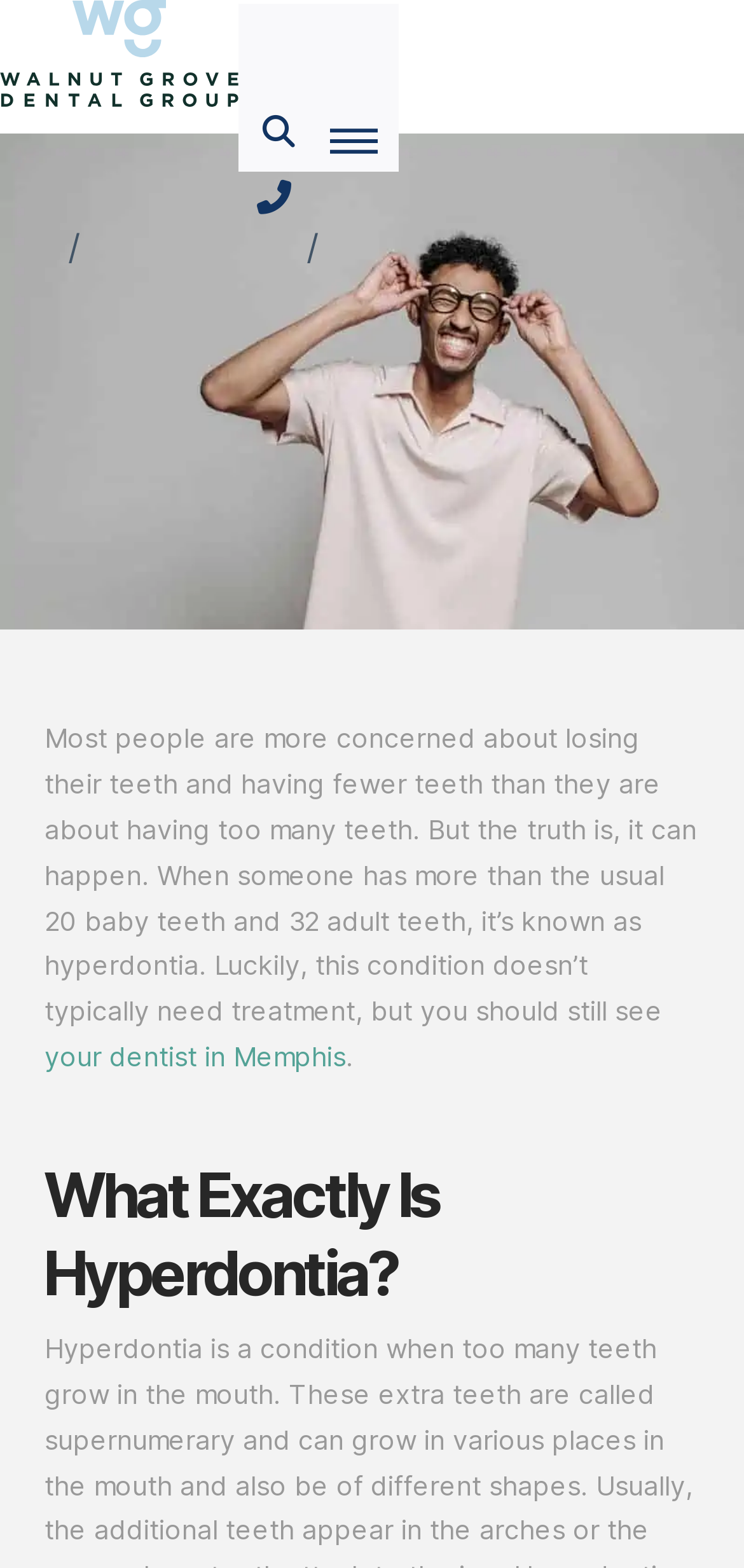Locate the UI element that matches the description your dentist in Memphis in the webpage screenshot. Return the bounding box coordinates in the format (top-left x, top-left y, bottom-right x, bottom-right y), with values ranging from 0 to 1.

[0.06, 0.663, 0.465, 0.684]